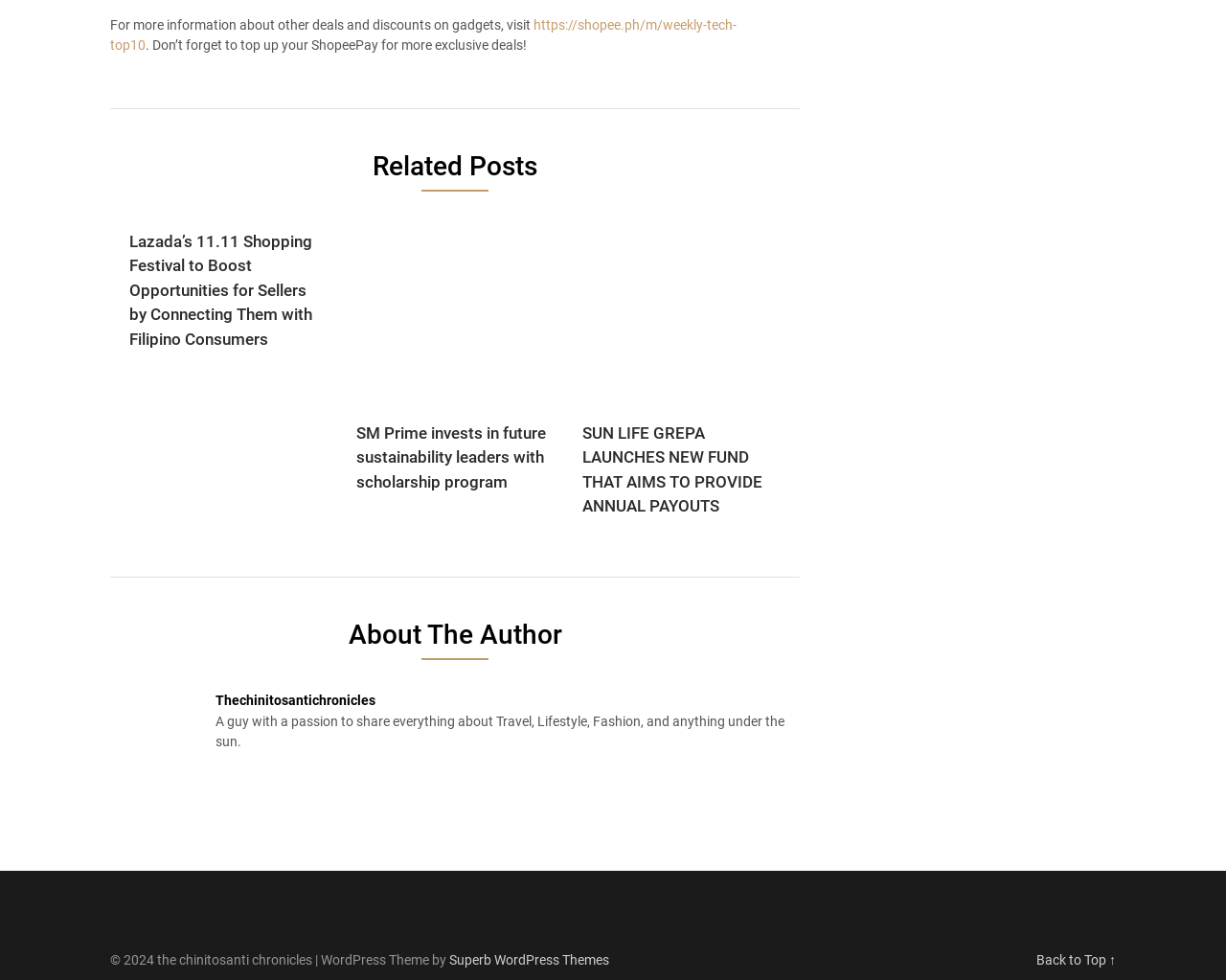What is the copyright year of the website?
Using the information presented in the image, please offer a detailed response to the question.

I found the text '© 2024 the chinitosanti chronicles' at the bottom of the page, which indicates the copyright year of the website.